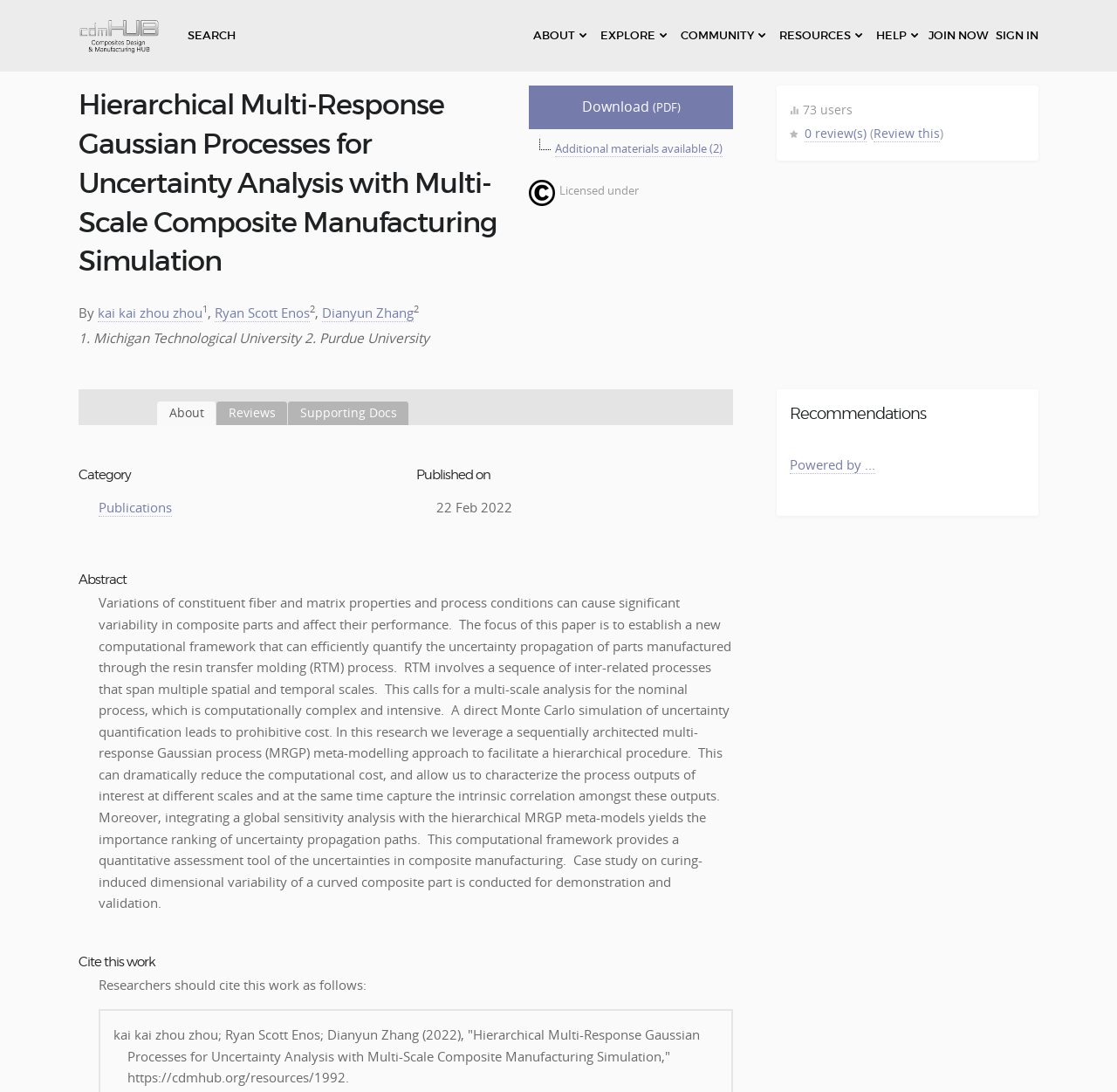Please provide a detailed answer to the question below by examining the image:
What is the name of the first author of this paper?

I found a link element on the webpage that says 'kai kai zhou zhou', which is likely the name of the first author of this paper.